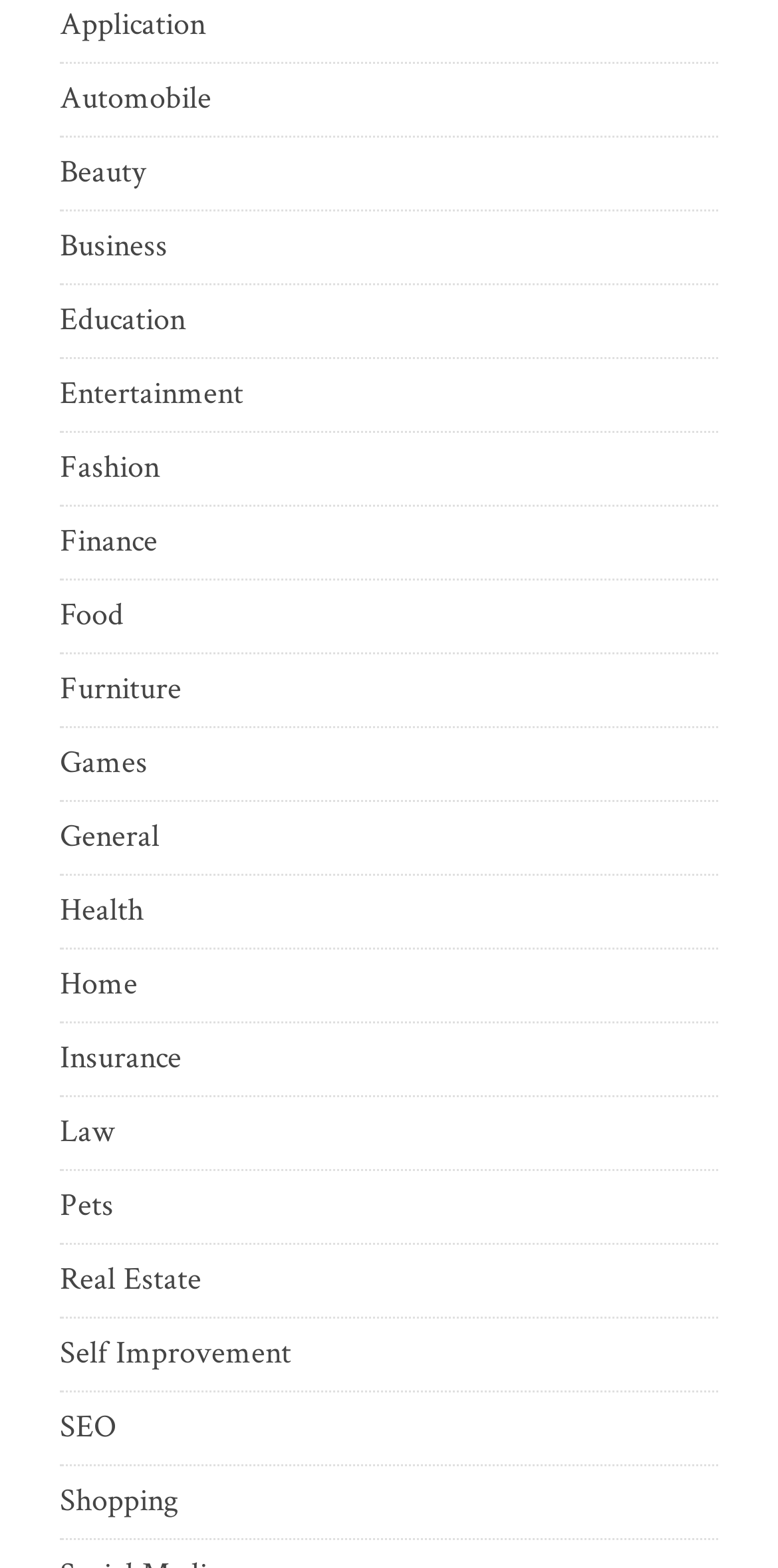How many categories start with the letter 'F'?
Give a one-word or short phrase answer based on the image.

3